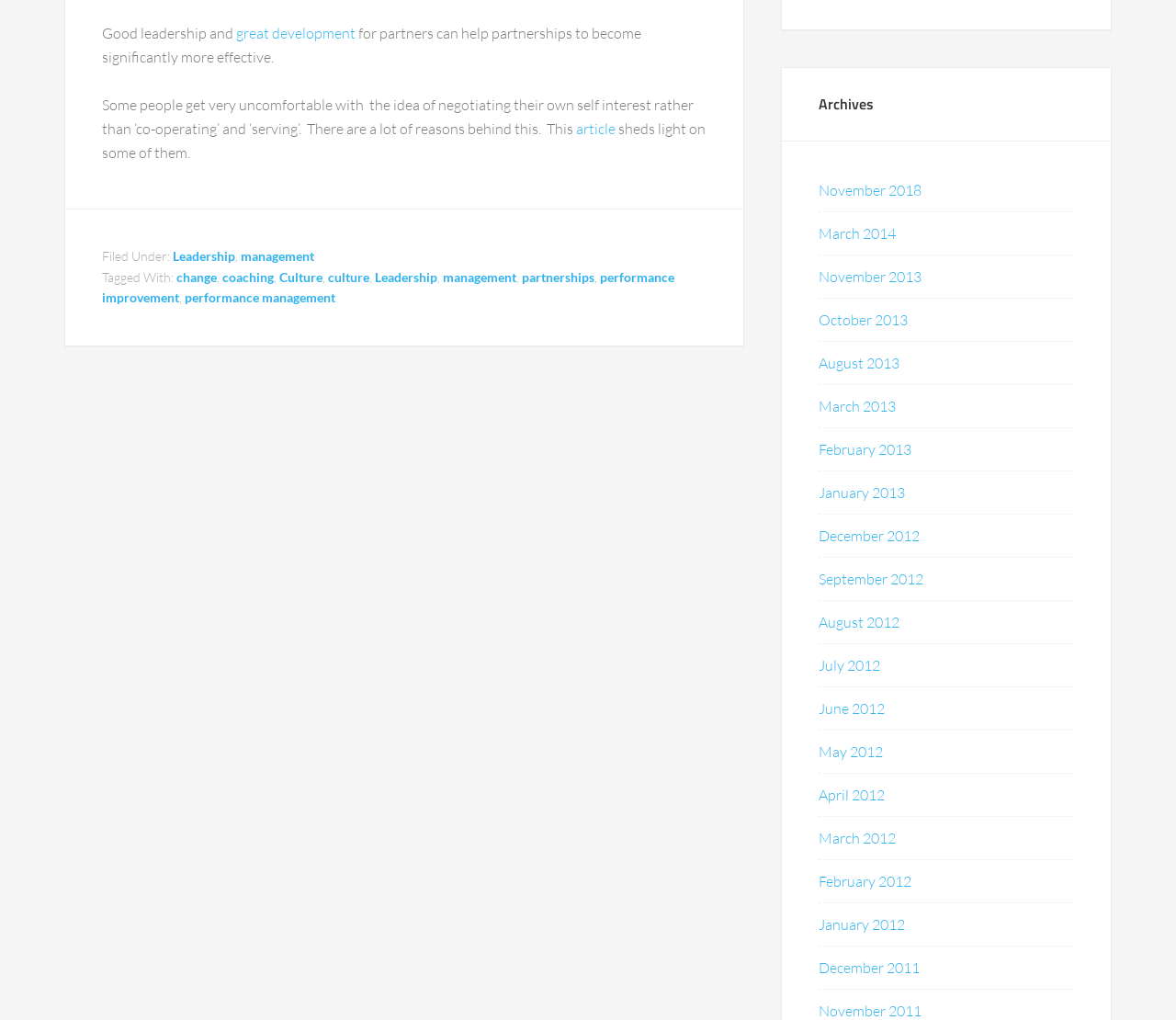Extract the bounding box coordinates of the UI element described by: "management". The coordinates should include four float numbers ranging from 0 to 1, e.g., [left, top, right, bottom].

[0.377, 0.264, 0.439, 0.279]